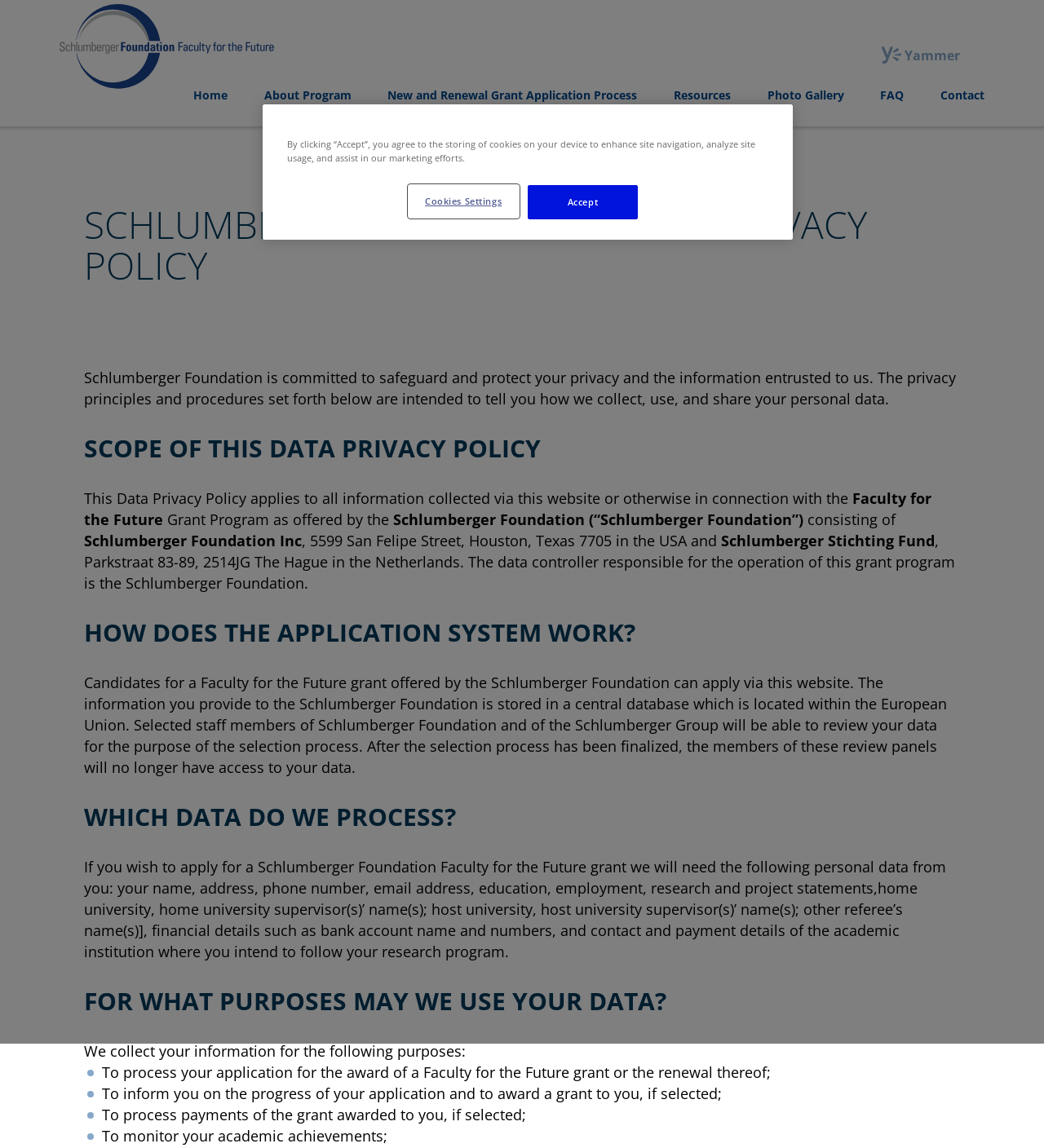Give a full account of the webpage's elements and their arrangement.

The webpage is titled "HOME | Faculty For the Future" and appears to be a website for a faculty grant program. At the top-left corner, there is a logo of Faculty For the Future, which is also a clickable link. To the right of the logo, there is a navigation menu with links to "Home", "About Program", "New and Renewal Grant Application Process", "Resources", "Photo Gallery", "FAQ", and "Contact".

Below the navigation menu, there is a section with a heading "SCHLUMBERGER FOUNDATION DATA PRIVACY POLICY". This section contains a lengthy text describing the data privacy policy of the Schlumberger Foundation, including how they collect, use, and share personal data. The text is divided into several subheadings, including "Scope of this Data Privacy Policy", "How does the application system work?", "Which data do we process?", and "For what purposes may we use your data?".

To the top-right corner, there is a link to "Yammer" with an accompanying image. Below the data privacy policy section, there is a cookie banner with a message asking users to accept cookies to enhance site navigation, analyze site usage, and assist in marketing efforts. The banner has two buttons, "Accept" and "Cookies Settings".

Overall, the webpage appears to be a formal website providing information about the Faculty For the Future grant program and its data privacy policy.